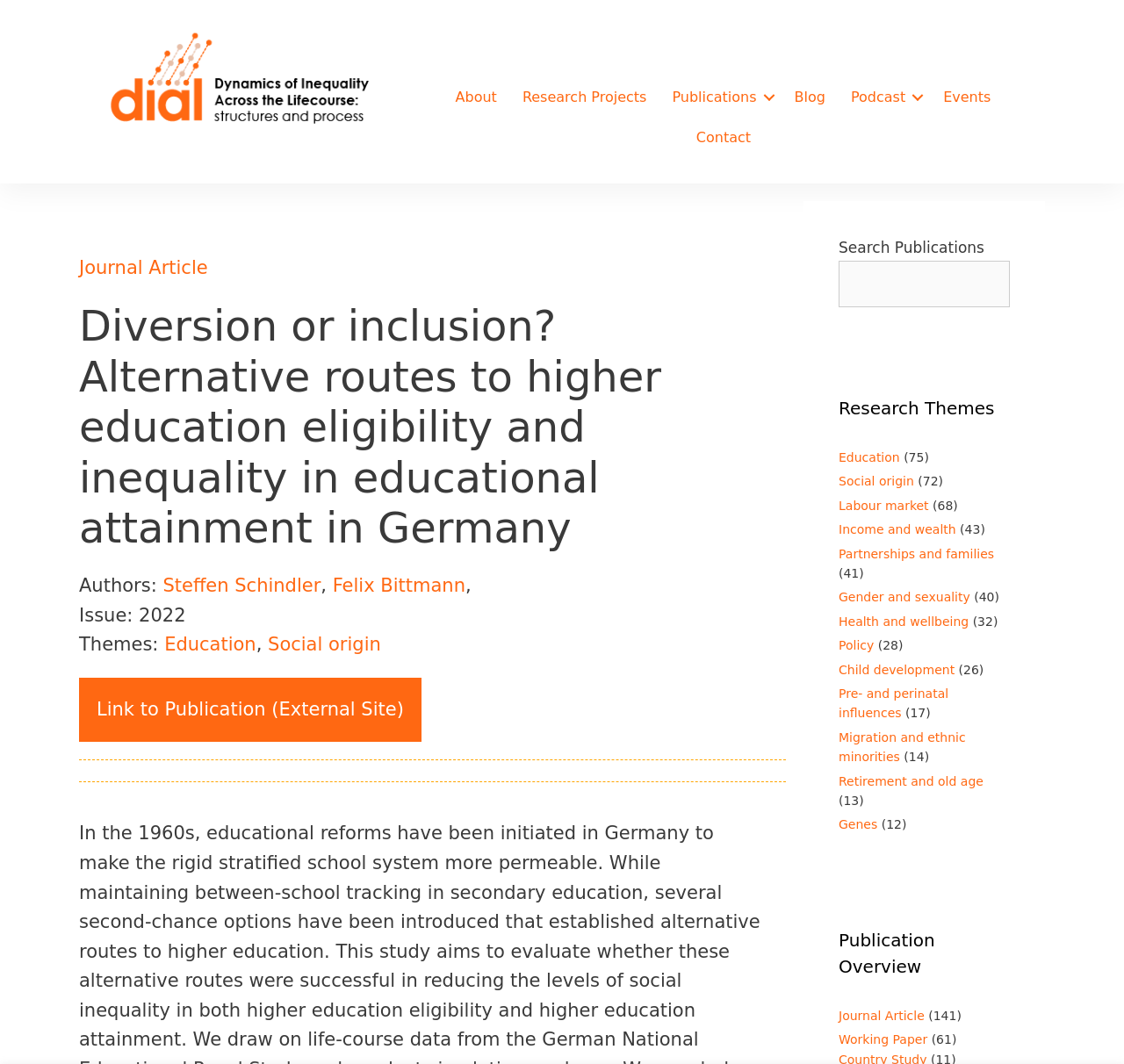Provide a single word or phrase answer to the question: 
What is the issue year of the journal article?

2022